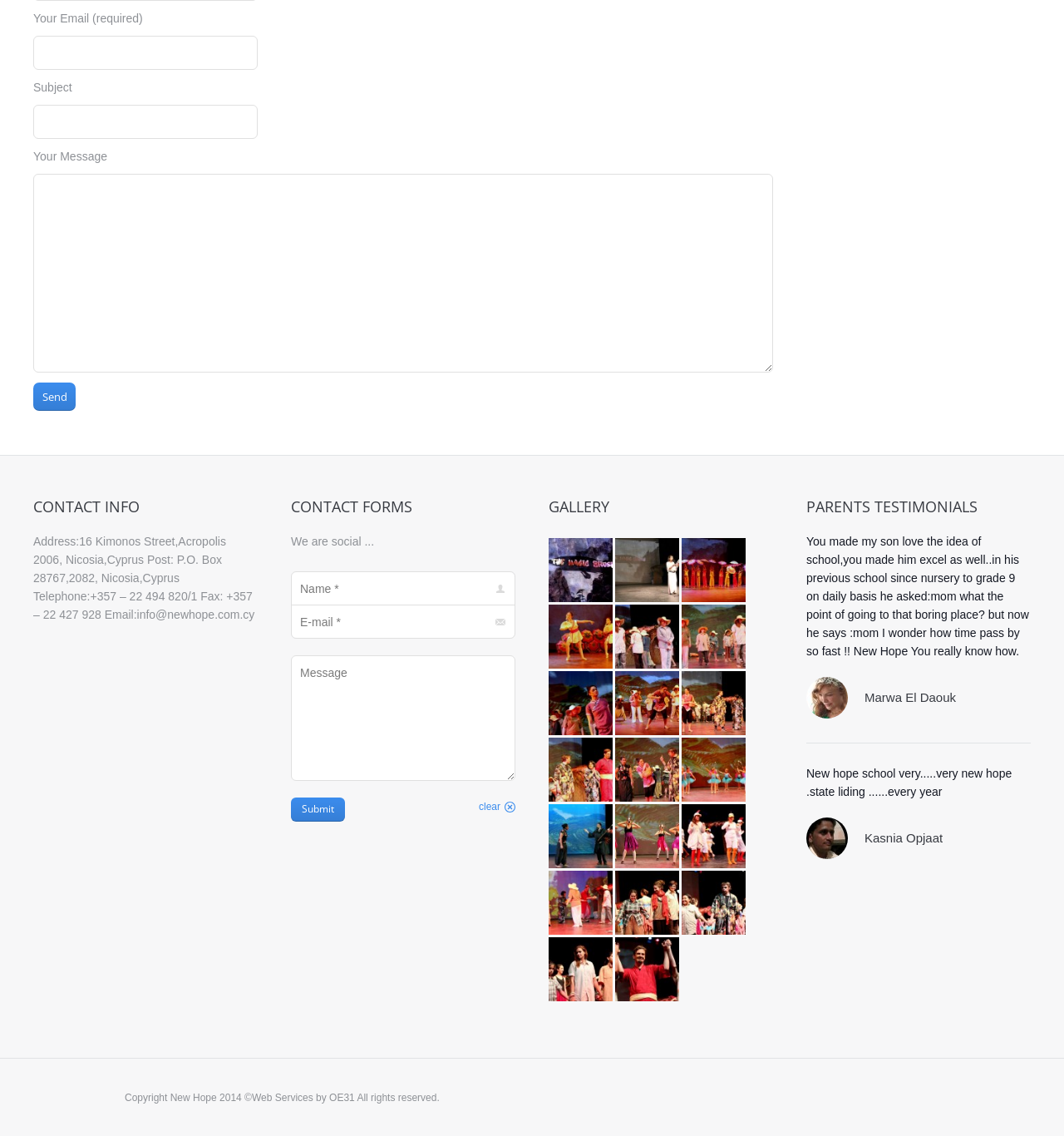Extract the bounding box coordinates of the UI element described by: "title="10456826_772127486183522_4105150364545084880_n"". The coordinates should include four float numbers ranging from 0 to 1, e.g., [left, top, right, bottom].

[0.516, 0.649, 0.578, 0.708]